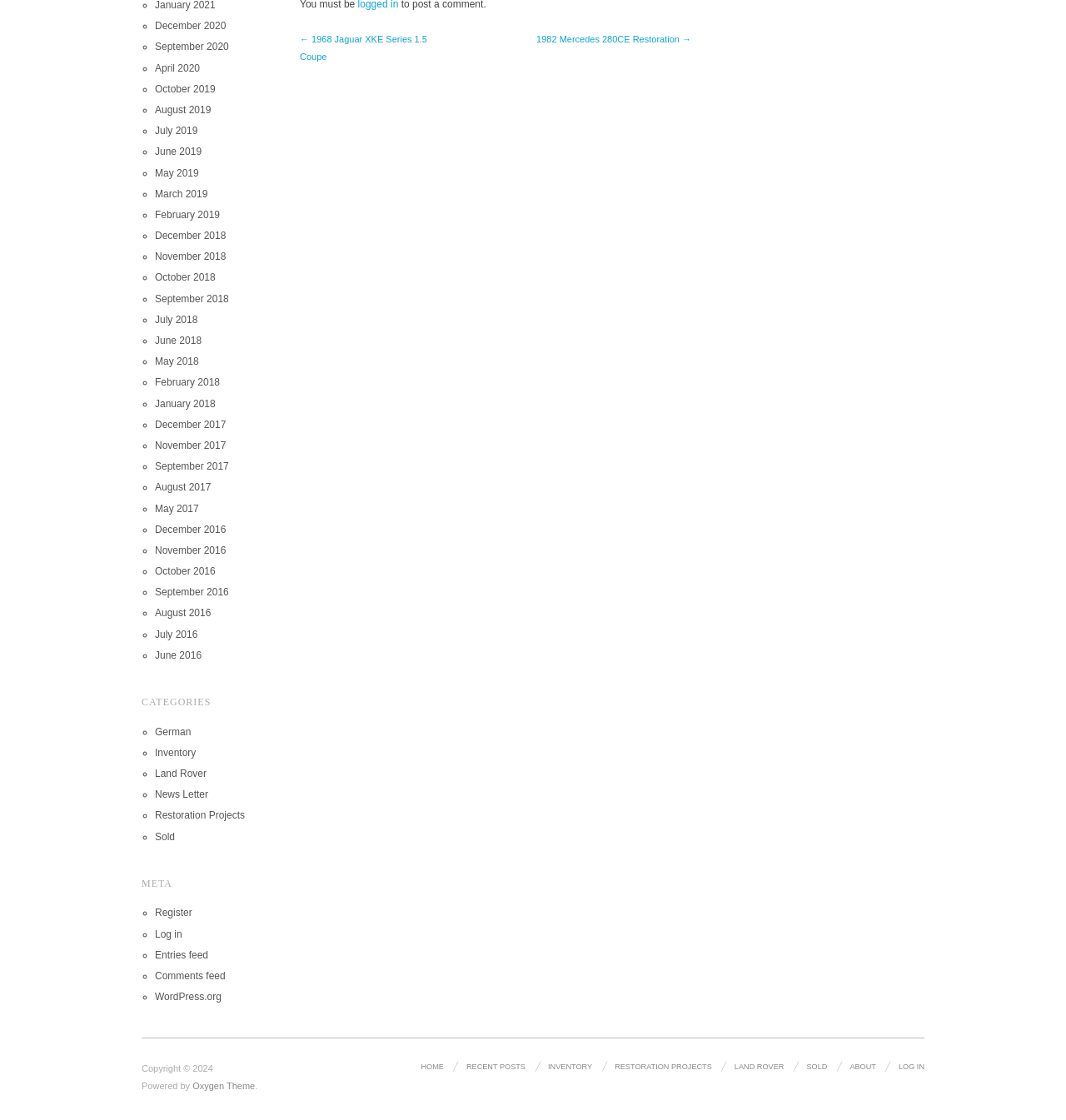Please specify the bounding box coordinates of the clickable region to carry out the following instruction: "Explore Restoration Projects". The coordinates should be four float numbers between 0 and 1, in the format [left, top, right, bottom].

[0.145, 0.723, 0.23, 0.733]